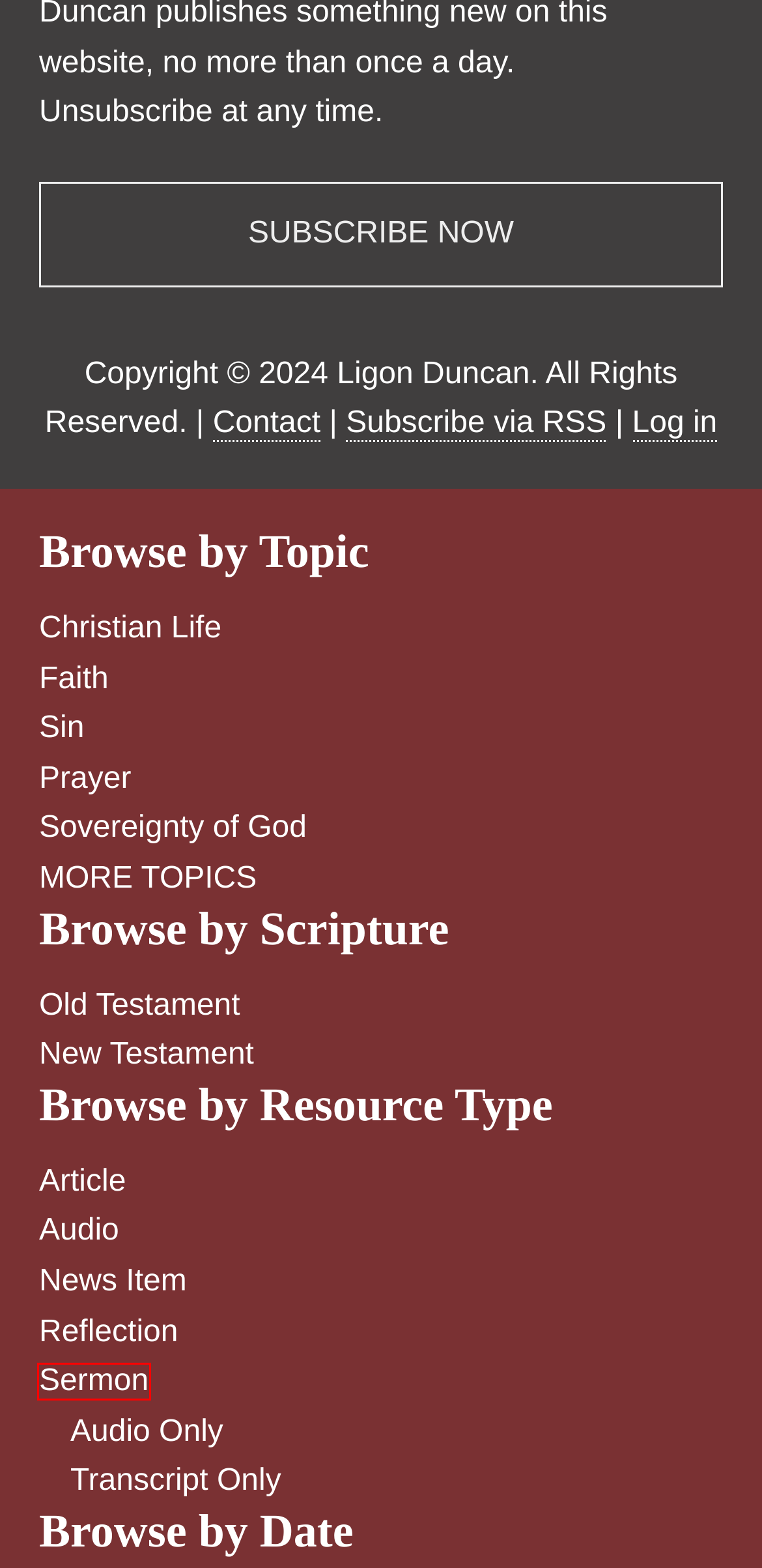A screenshot of a webpage is provided, featuring a red bounding box around a specific UI element. Identify the webpage description that most accurately reflects the new webpage after interacting with the selected element. Here are the candidates:
A. Browse by Scripture Reference – LigonDuncan.com
B. Article – LigonDuncan.com
C. Sermon – LigonDuncan.com
D. sin – LigonDuncan.com
E. prayer – LigonDuncan.com
F. faith – LigonDuncan.com
G. sovereignty of God – LigonDuncan.com
H. Christian life – LigonDuncan.com

C